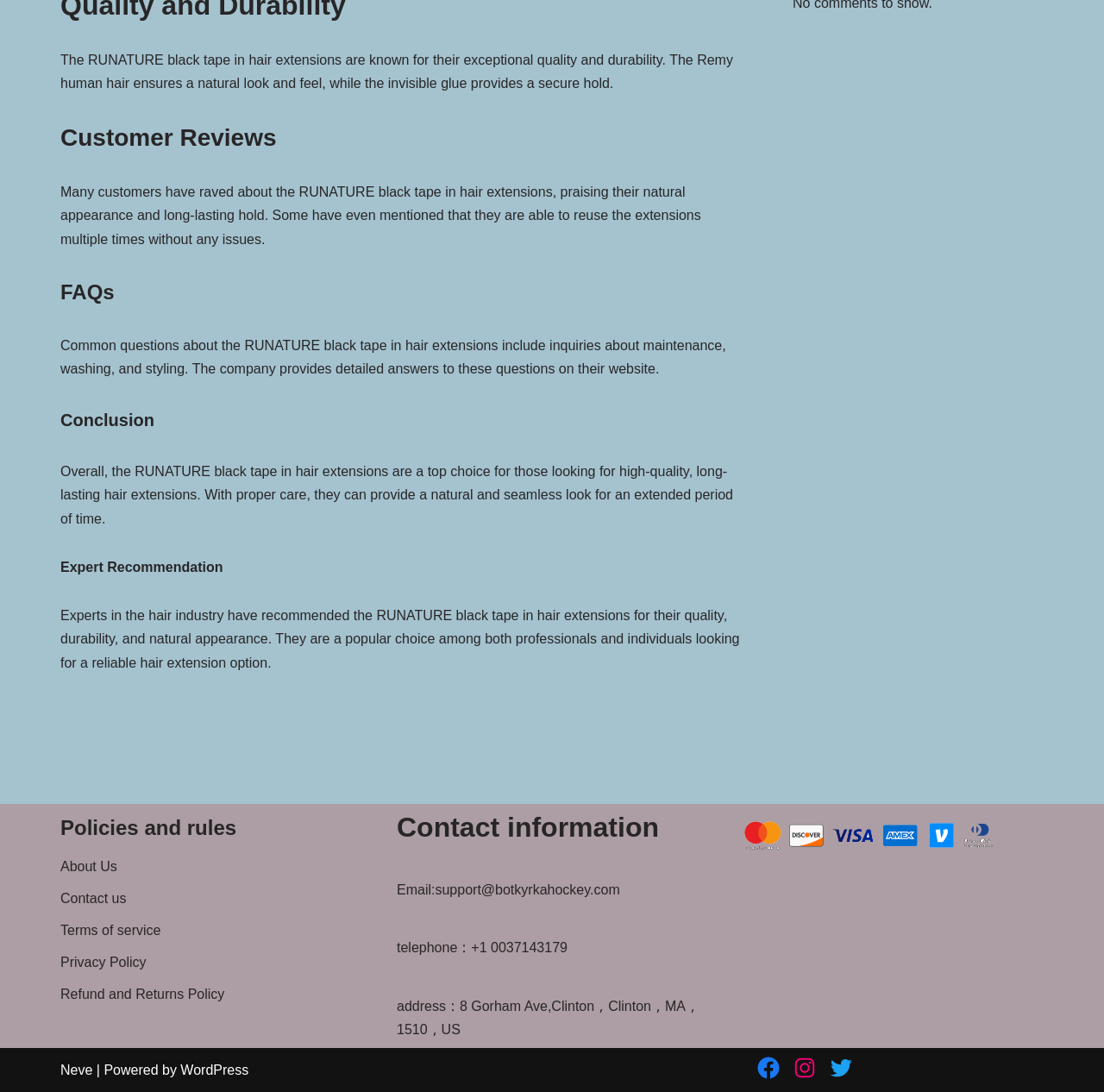Identify the bounding box for the given UI element using the description provided. Coordinates should be in the format (top-left x, top-left y, bottom-right x, bottom-right y) and must be between 0 and 1. Here is the description: Refund and Returns Policy

[0.055, 0.904, 0.203, 0.917]